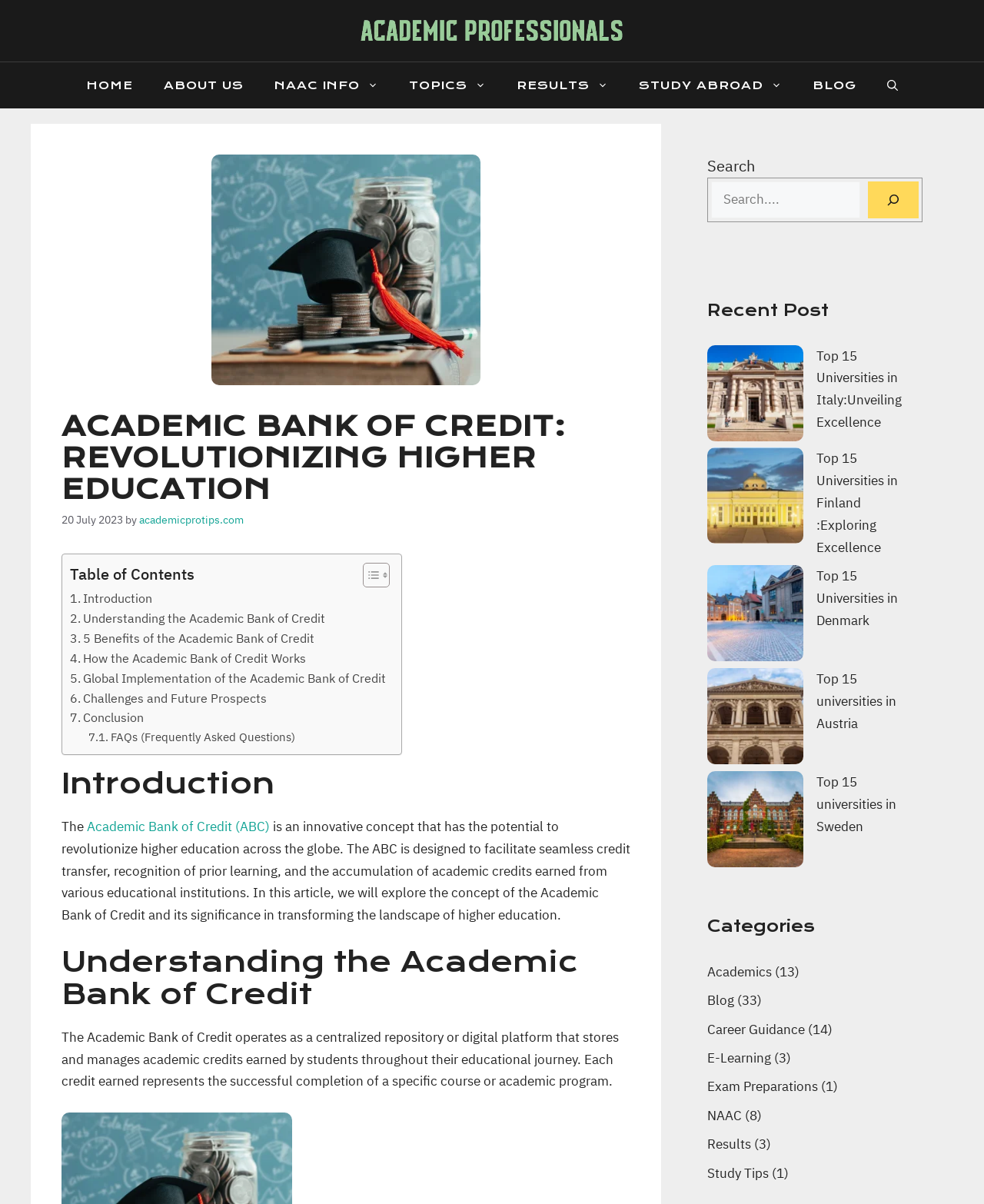Given the content of the image, can you provide a detailed answer to the question?
What is the name of the website?

The website's name can be found in the banner section at the top of the webpage, which contains a link with the text 'academicprotips.com'.